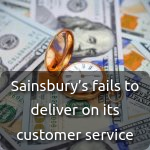By analyzing the image, answer the following question with a detailed response: What is the subject of the critique in the image?

The text 'Sainsbury’s fails to deliver on its customer service' is overlaid on the visually striking background, indicating that the image is critiquing the supermarket chain Sainsbury's performance in delivering satisfactory service to its customers.